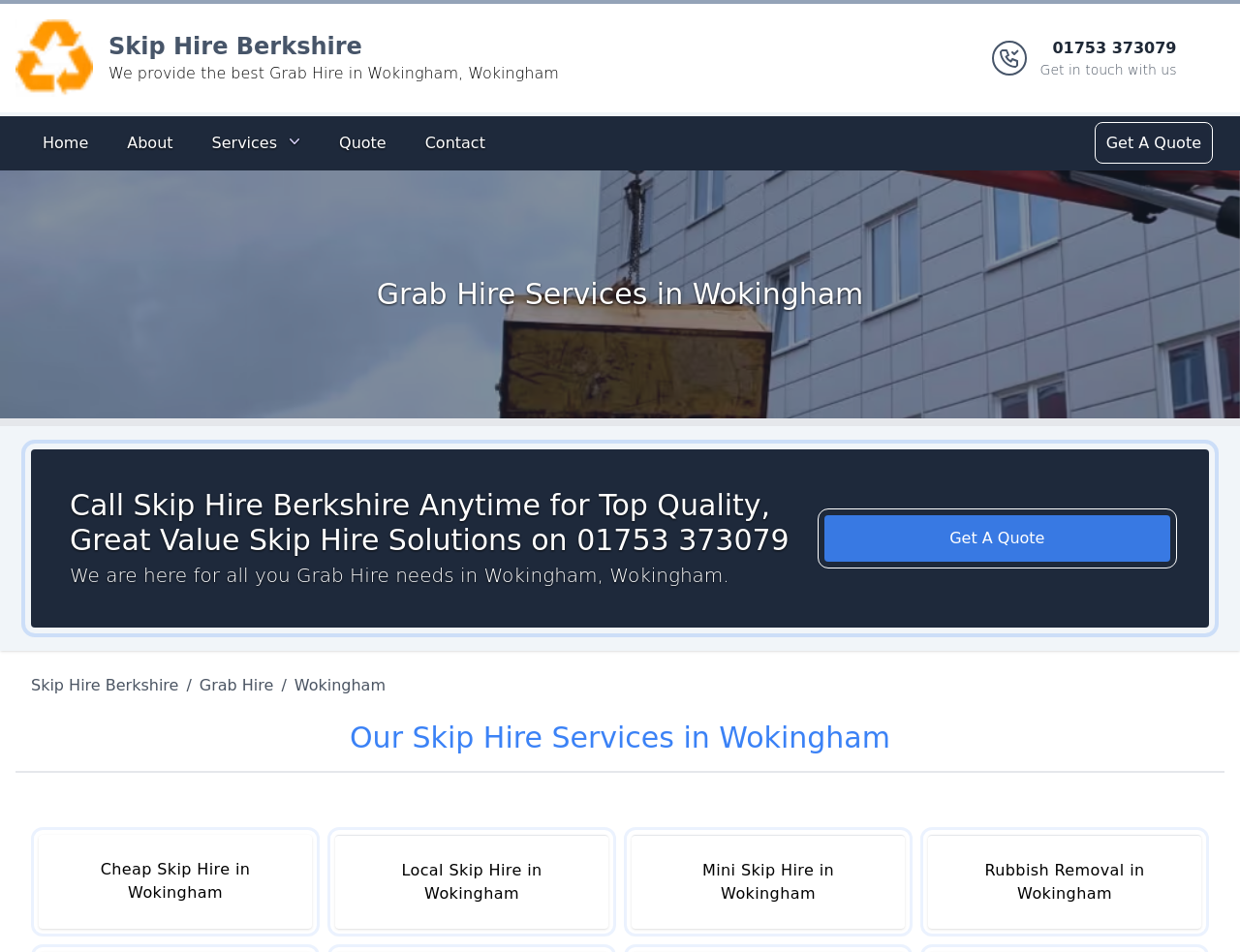Please find the bounding box coordinates in the format (top-left x, top-left y, bottom-right x, bottom-right y) for the given element description. Ensure the coordinates are floating point numbers between 0 and 1. Description: Skip Hire Berkshire

[0.025, 0.708, 0.15, 0.732]